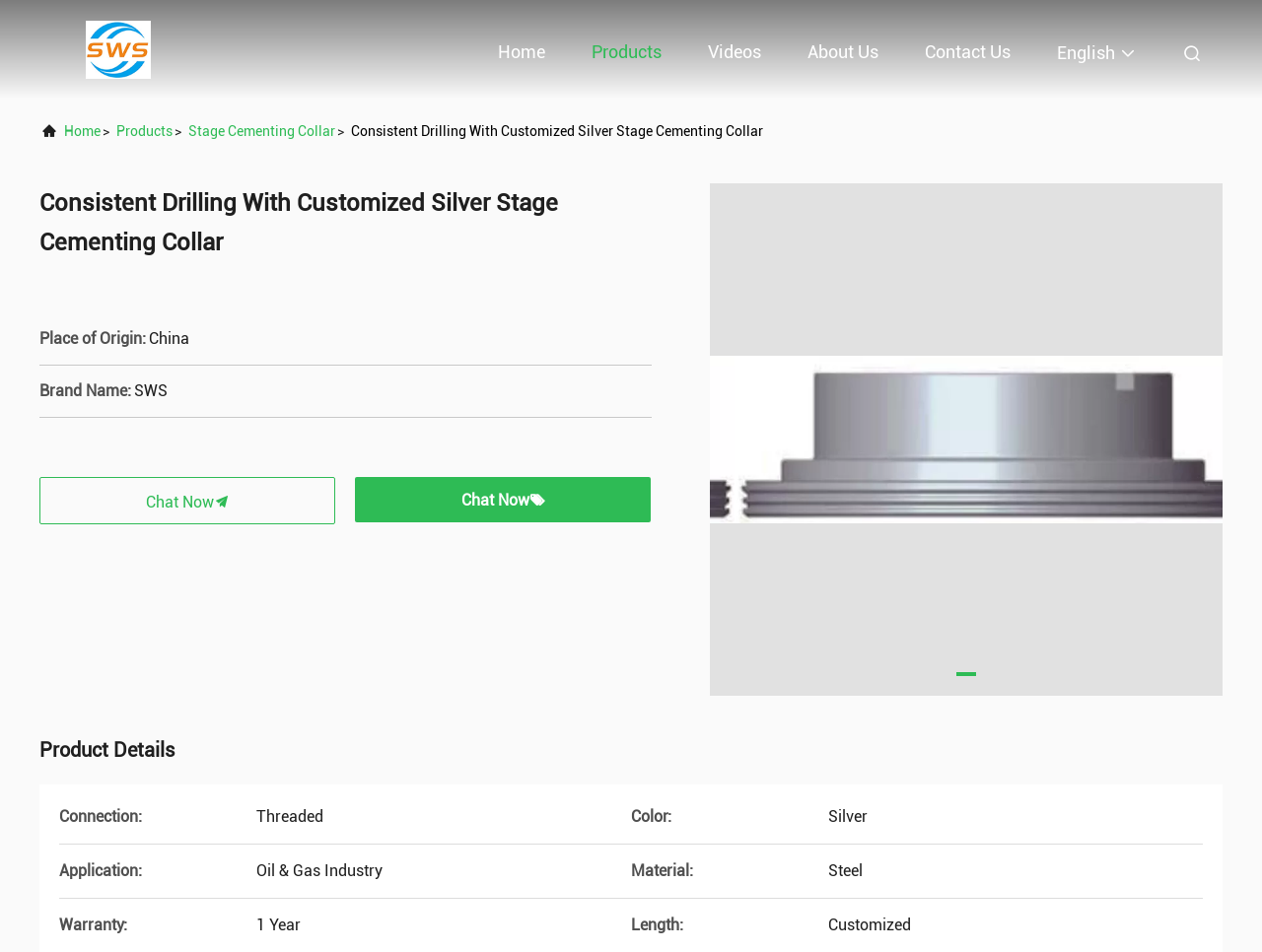Determine the bounding box coordinates of the region I should click to achieve the following instruction: "Contact the company". Ensure the bounding box coordinates are four float numbers between 0 and 1, i.e., [left, top, right, bottom].

[0.733, 0.023, 0.801, 0.085]